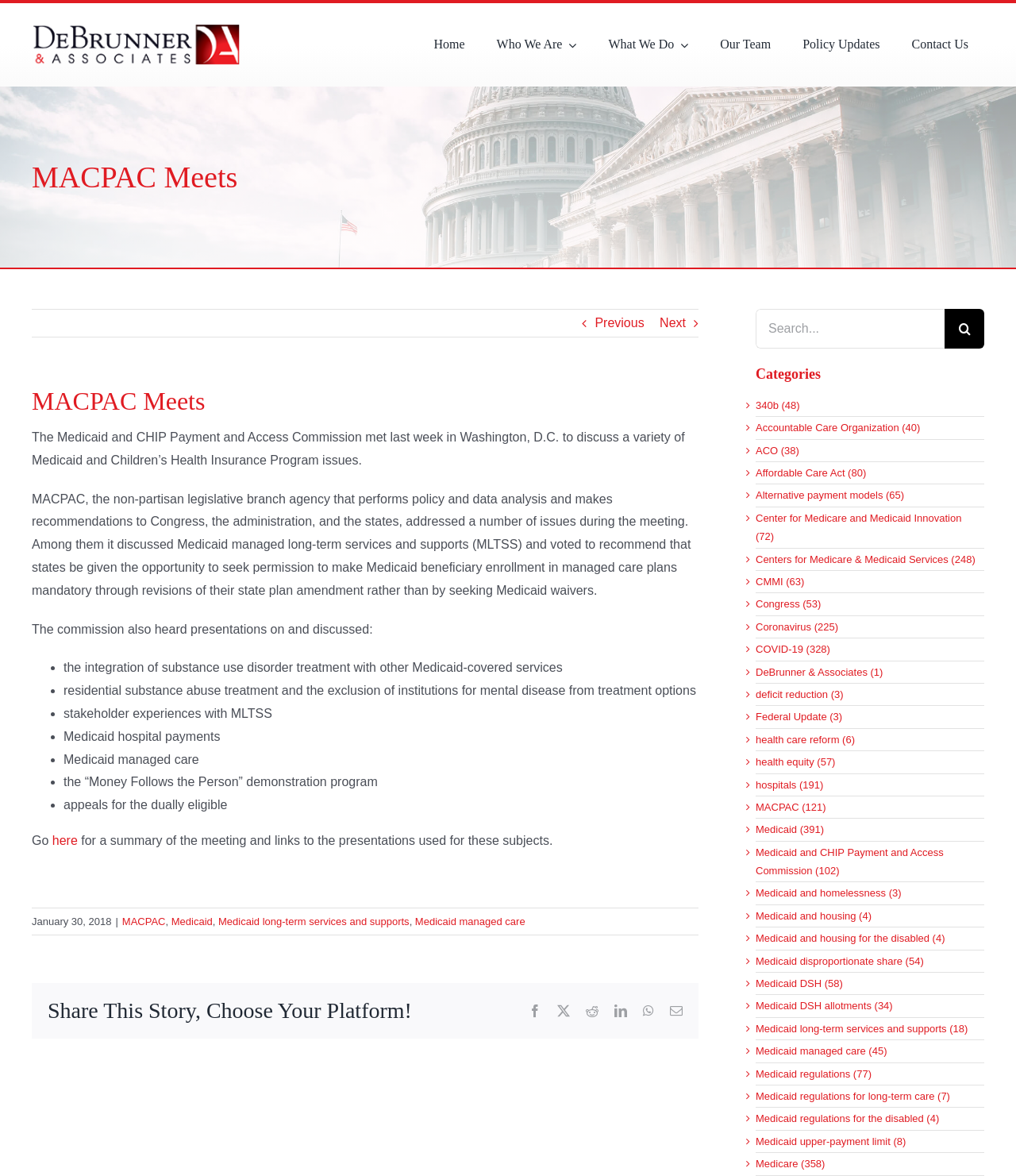Analyze the image and provide a detailed answer to the question: What is the name of the commission that met last week?

The question asks about the name of the commission that met last week. According to the webpage, the article title is 'MACPAC Meets' and the text mentions 'The Medicaid and CHIP Payment and Access Commission met last week in Washington, D.C.' Therefore, the answer is MACPAC.